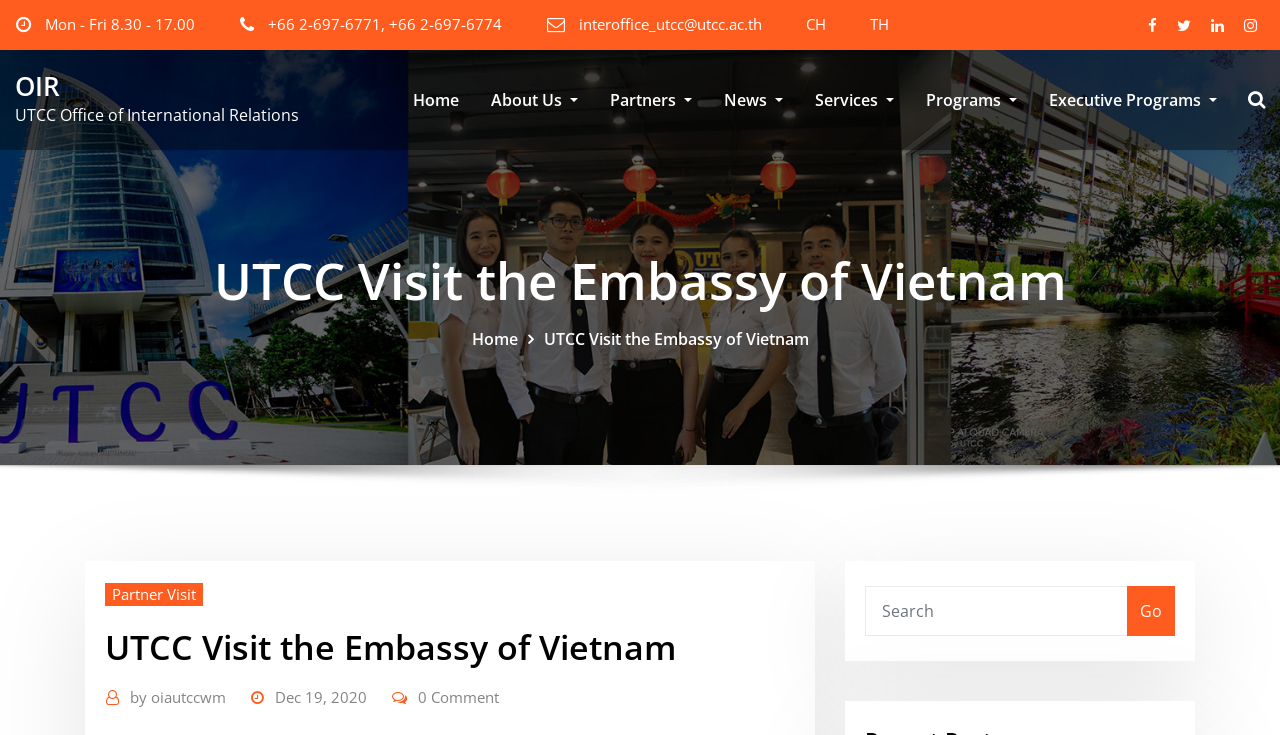What is the topic of the article on the webpage? Observe the screenshot and provide a one-word or short phrase answer.

UTCC Visit the Embassy of Vietnam